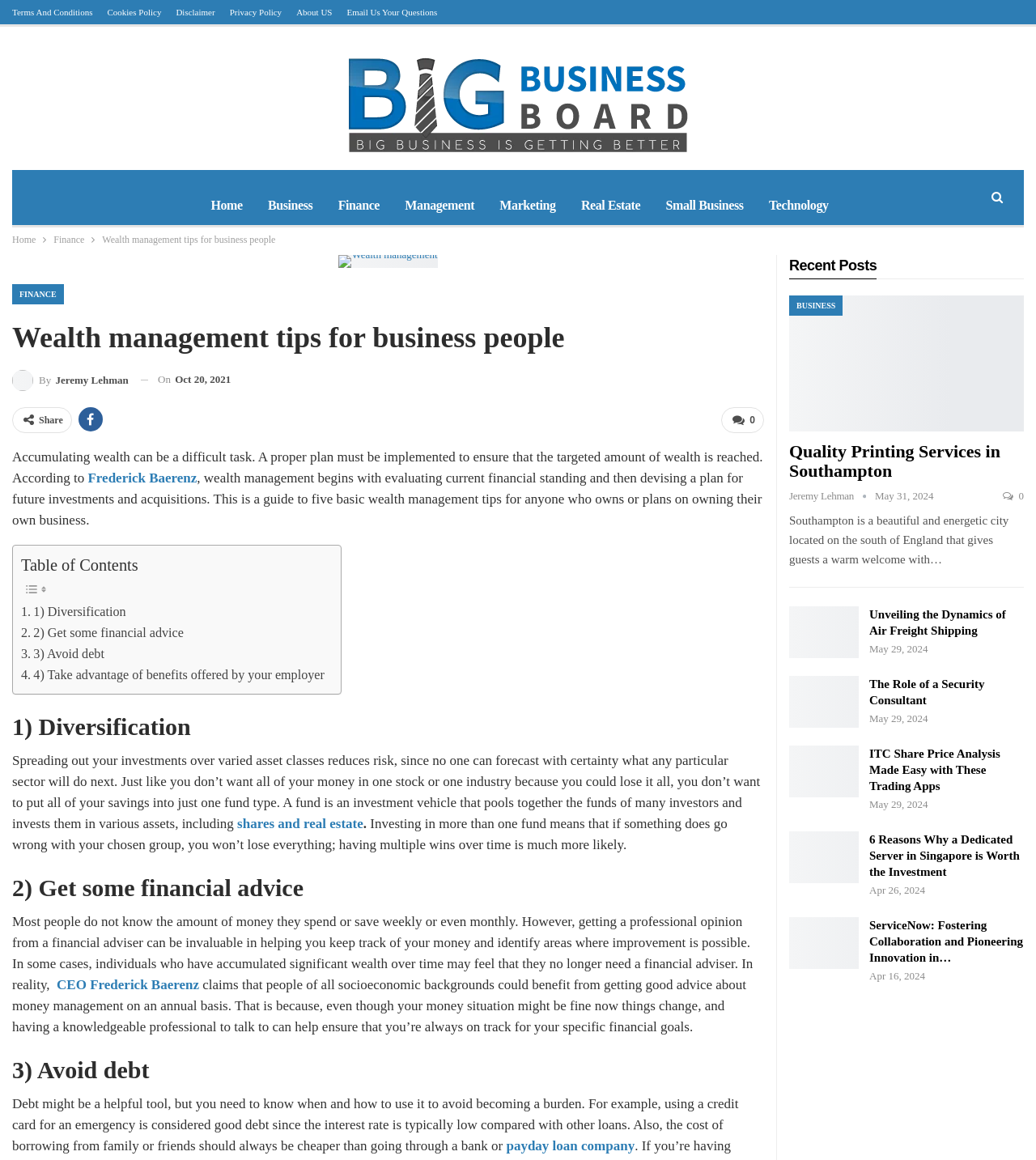Identify and generate the primary title of the webpage.

Wealth management tips for business people